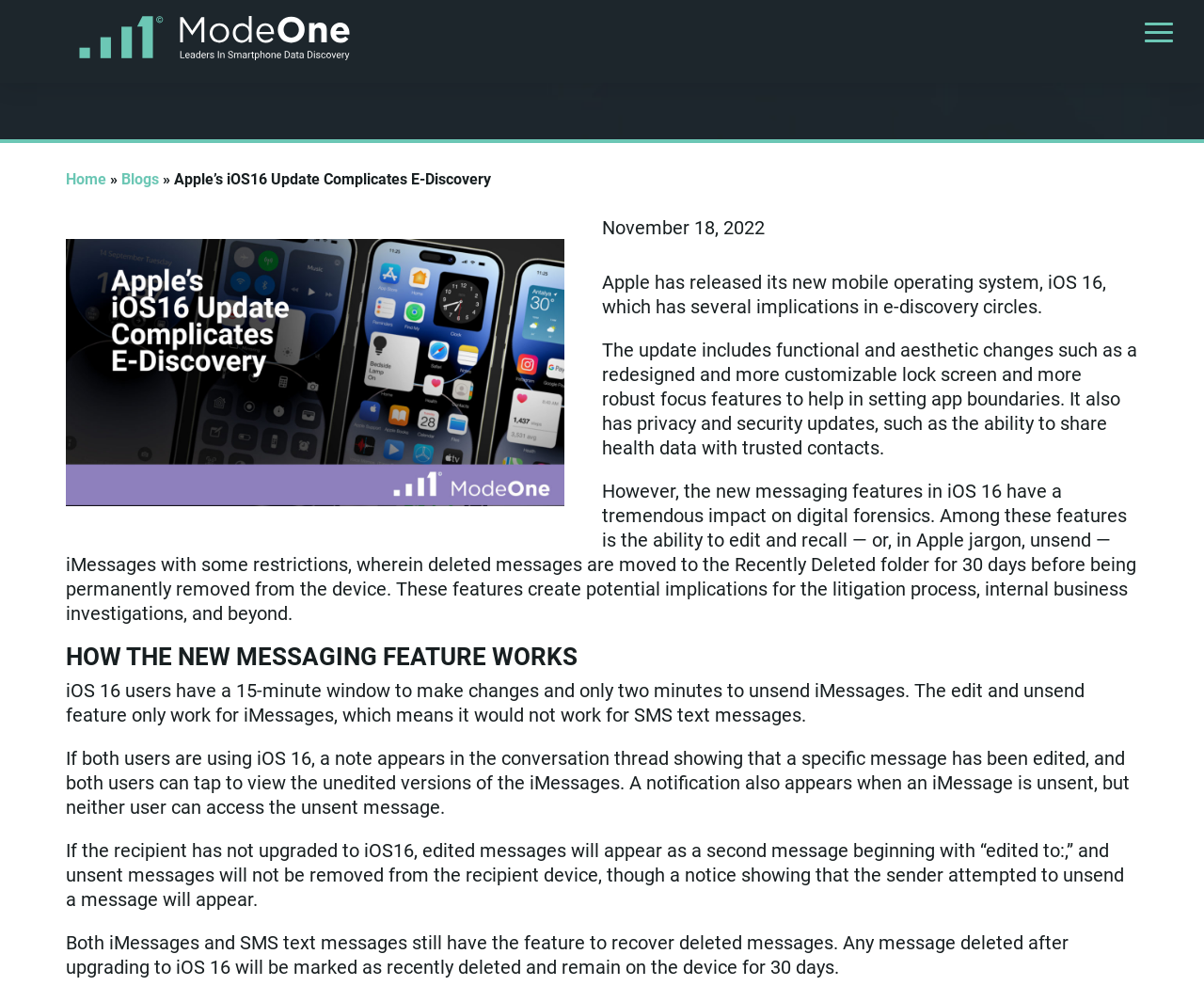Respond to the question with just a single word or phrase: 
What happens to unsent messages if the recipient has not upgraded to iOS 16?

They are not removed from the recipient device